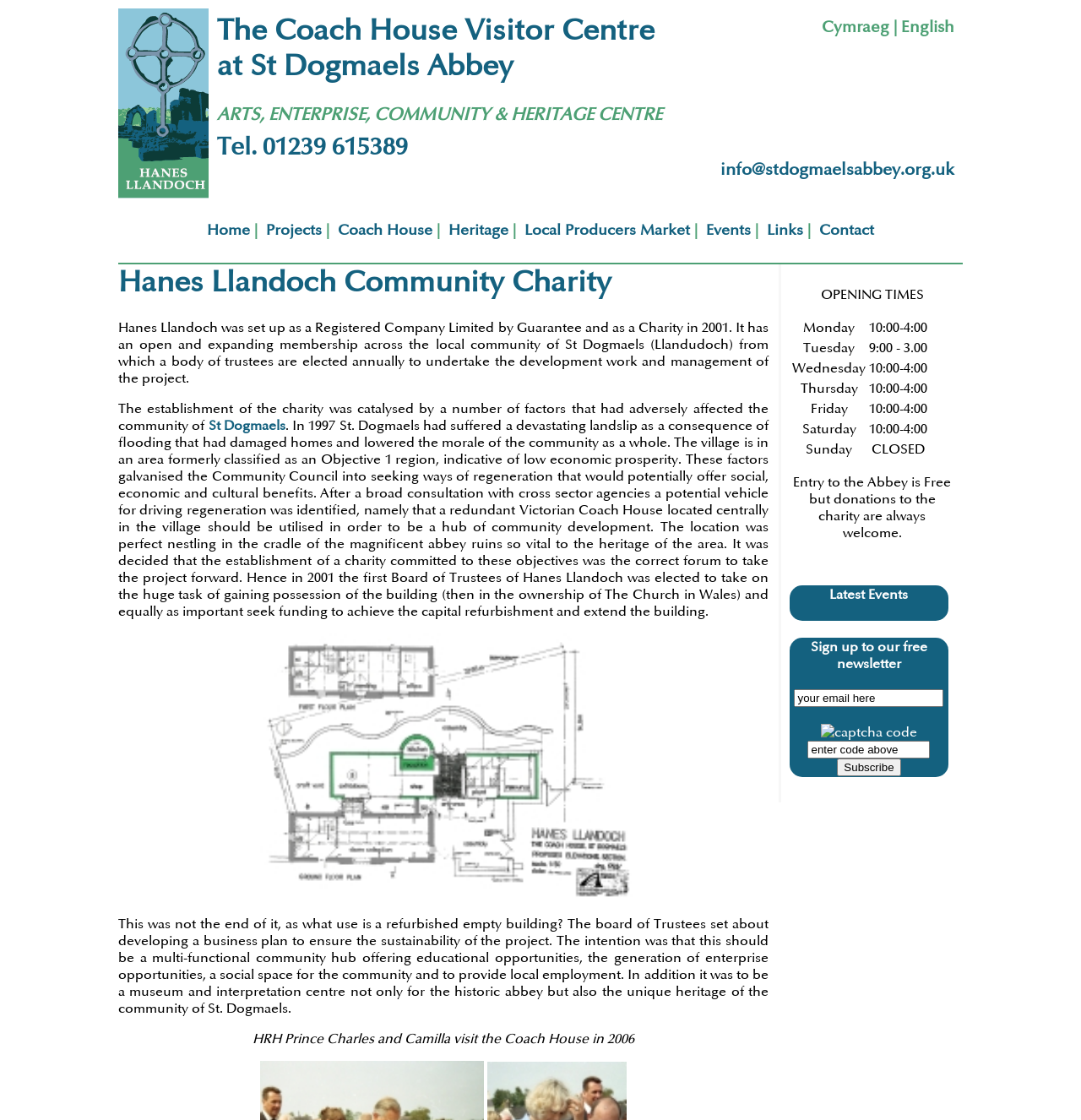What is the purpose of the Coach House? Look at the image and give a one-word or short phrase answer.

Multi-functional community hub